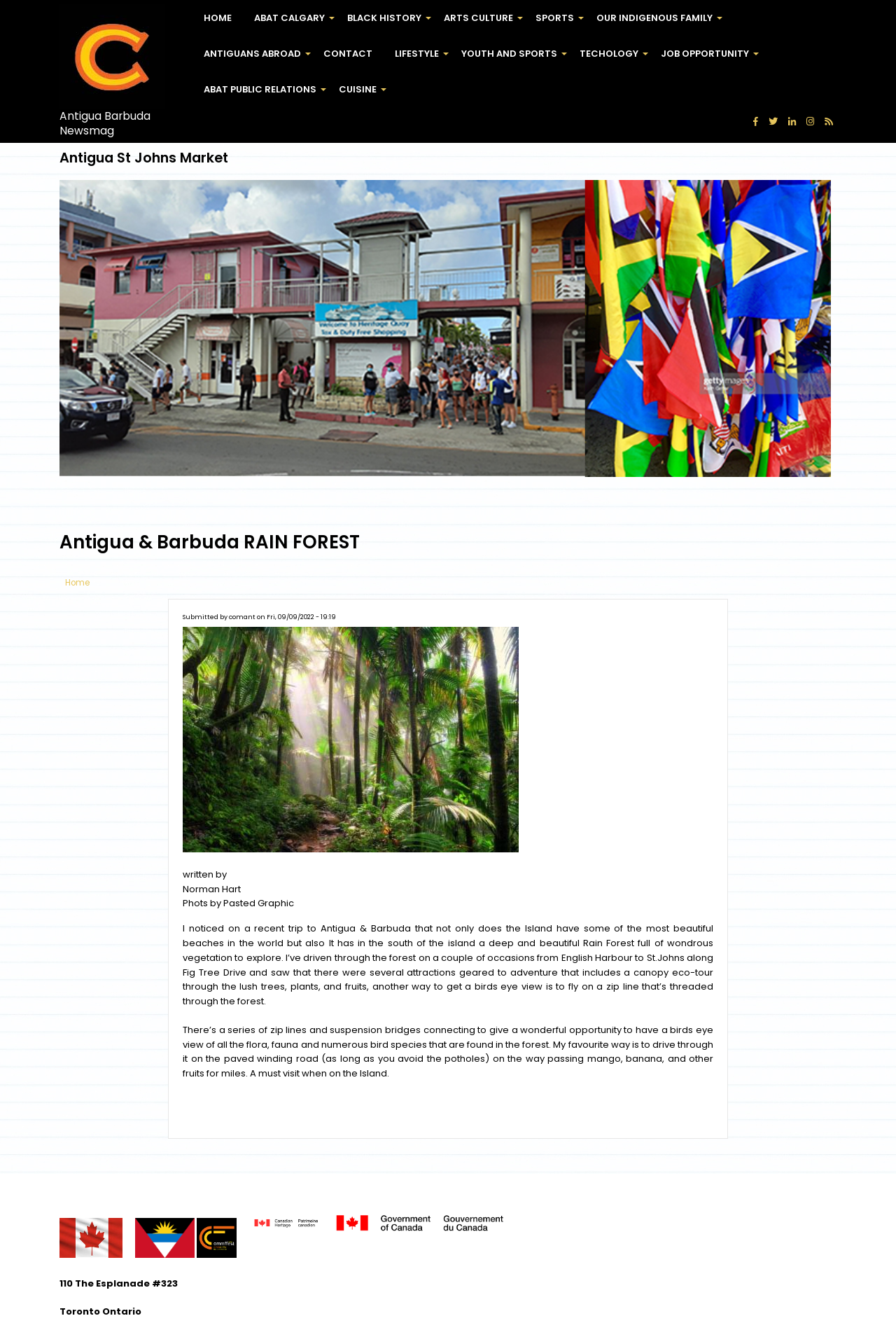Bounding box coordinates are given in the format (top-left x, top-left y, bottom-right x, bottom-right y). All values should be floating point numbers between 0 and 1. Provide the bounding box coordinate for the UI element described as: +youth and sports

[0.502, 0.027, 0.634, 0.054]